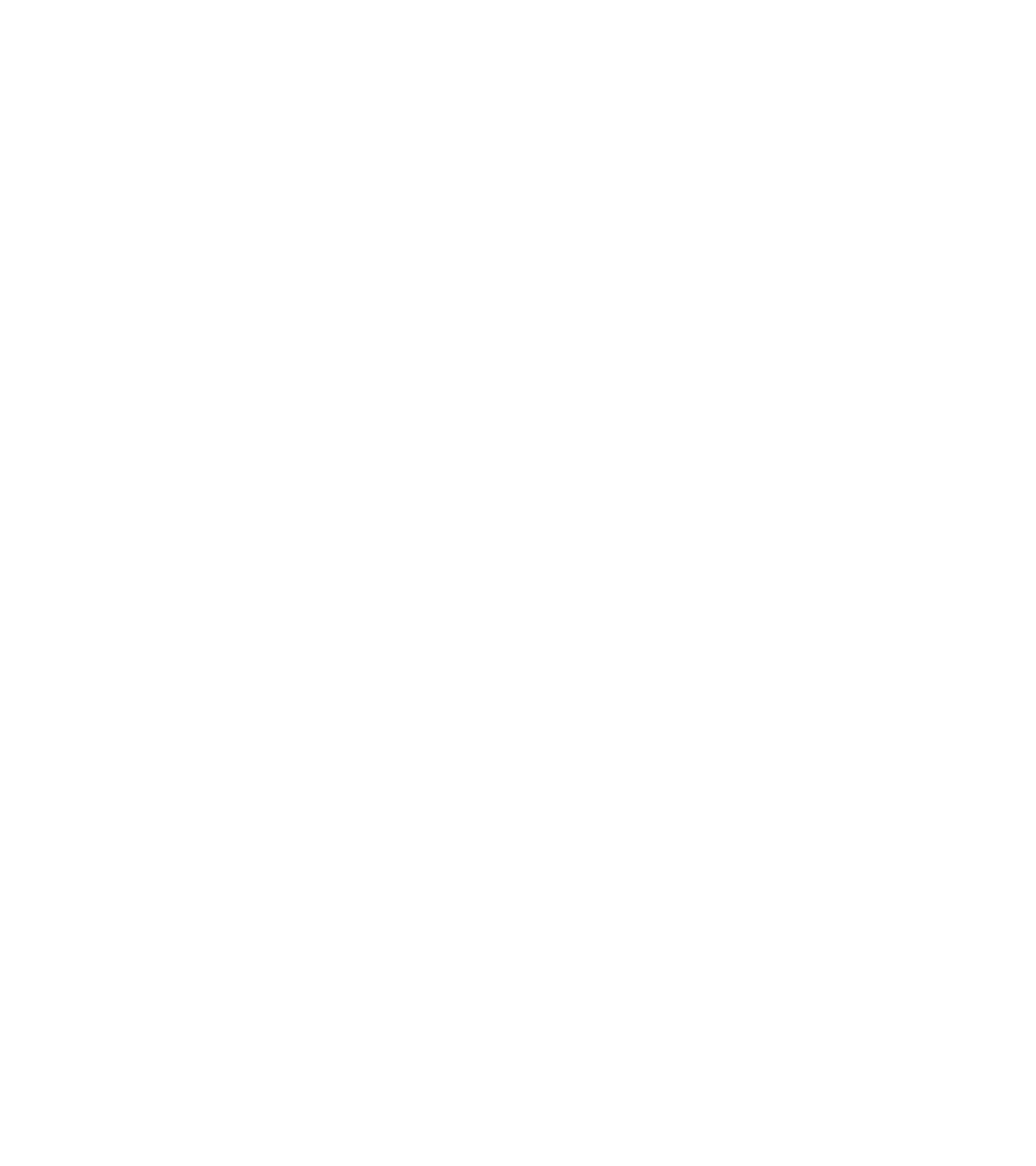Point out the bounding box coordinates of the section to click in order to follow this instruction: "Get updated about Danfoss".

[0.752, 0.625, 0.969, 0.659]